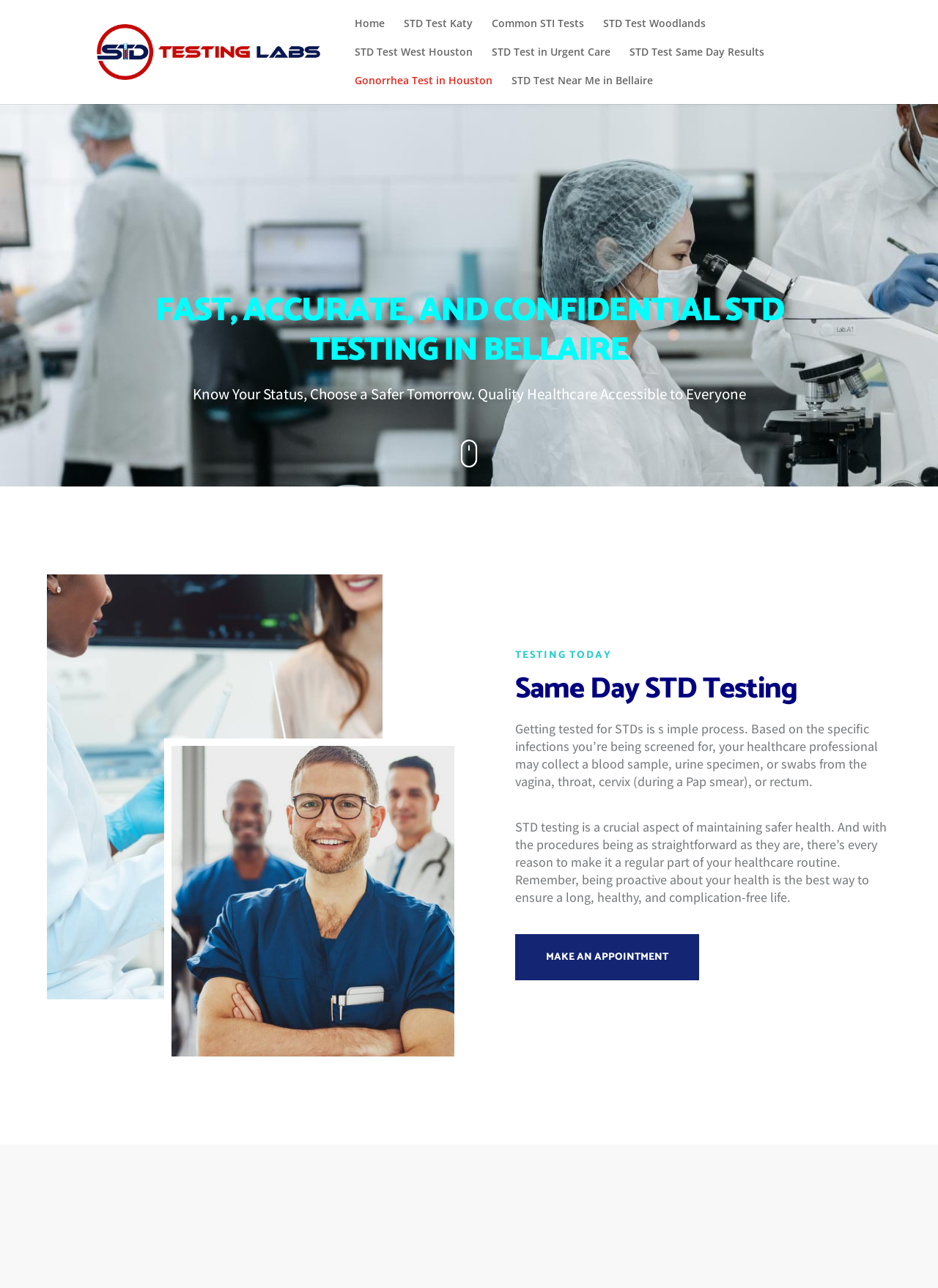Please specify the bounding box coordinates of the element that should be clicked to execute the given instruction: 'Click the 'STD Test Near Me in Bellaire' link'. Ensure the coordinates are four float numbers between 0 and 1, expressed as [left, top, right, bottom].

[0.545, 0.059, 0.696, 0.081]